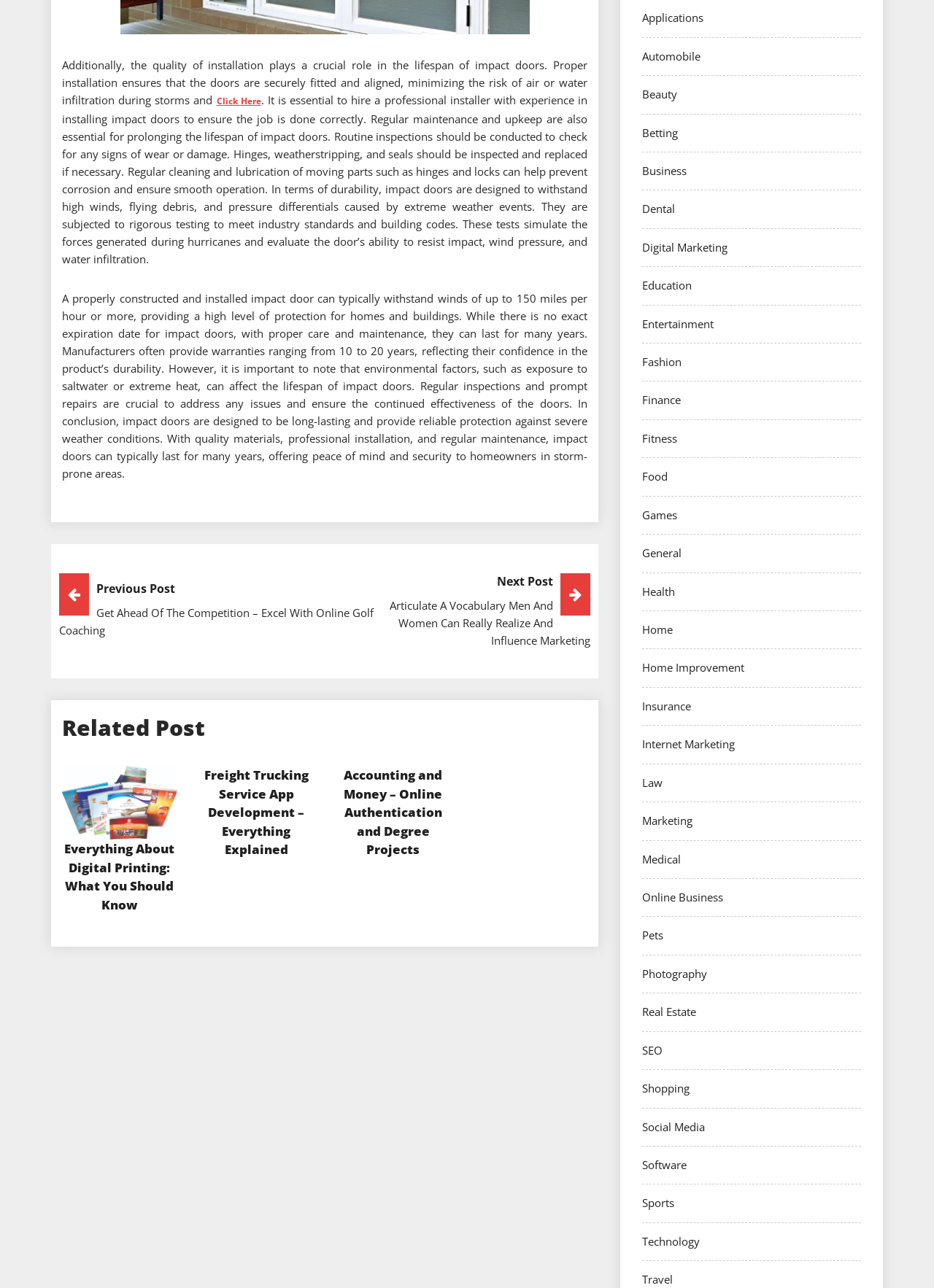Provide your answer in a single word or phrase: 
What is the importance of proper installation for impact doors?

Minimizes risk of air or water infiltration